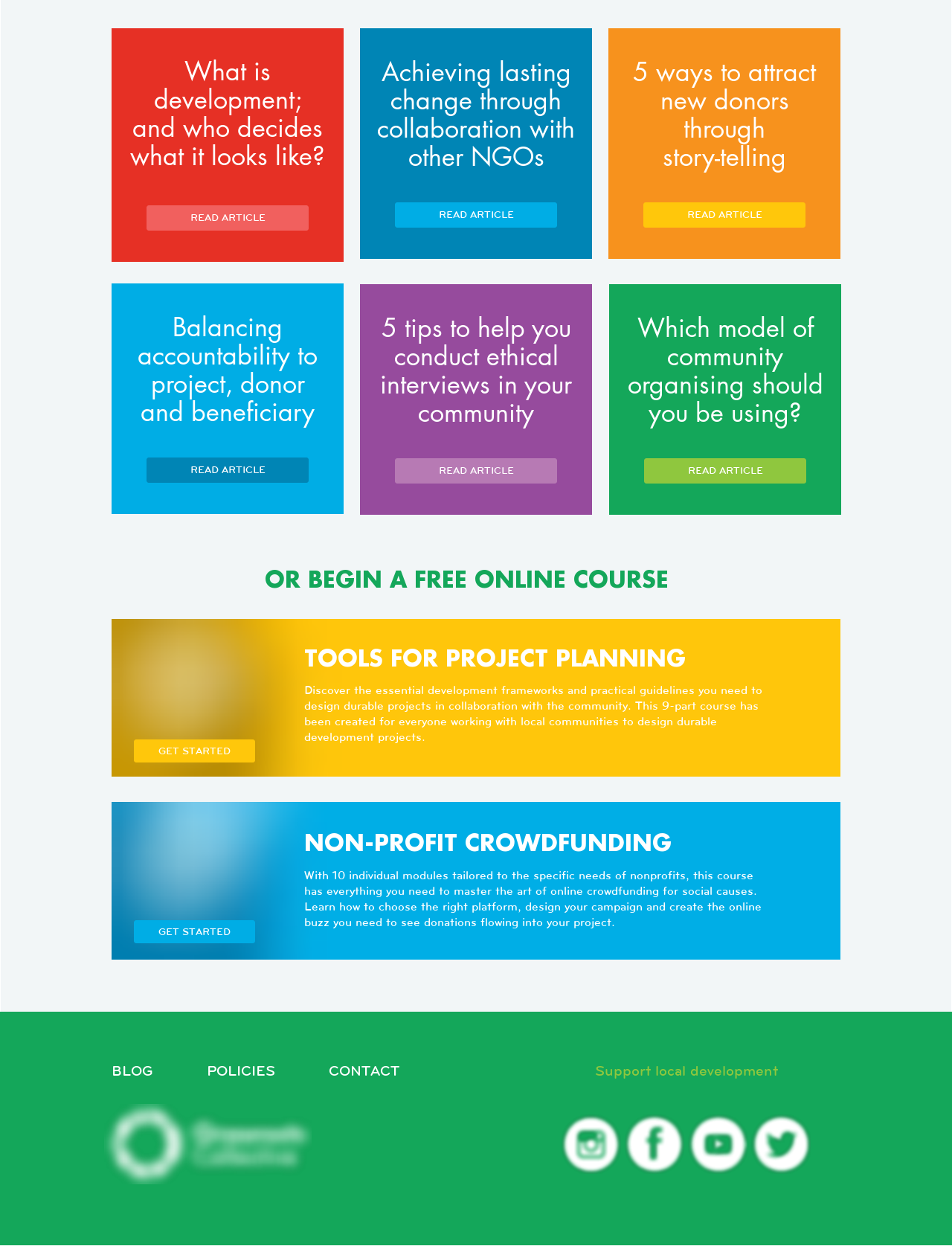What is the purpose of the 'GET STARTED' links?
Provide a short answer using one word or a brief phrase based on the image.

To begin a course or tool